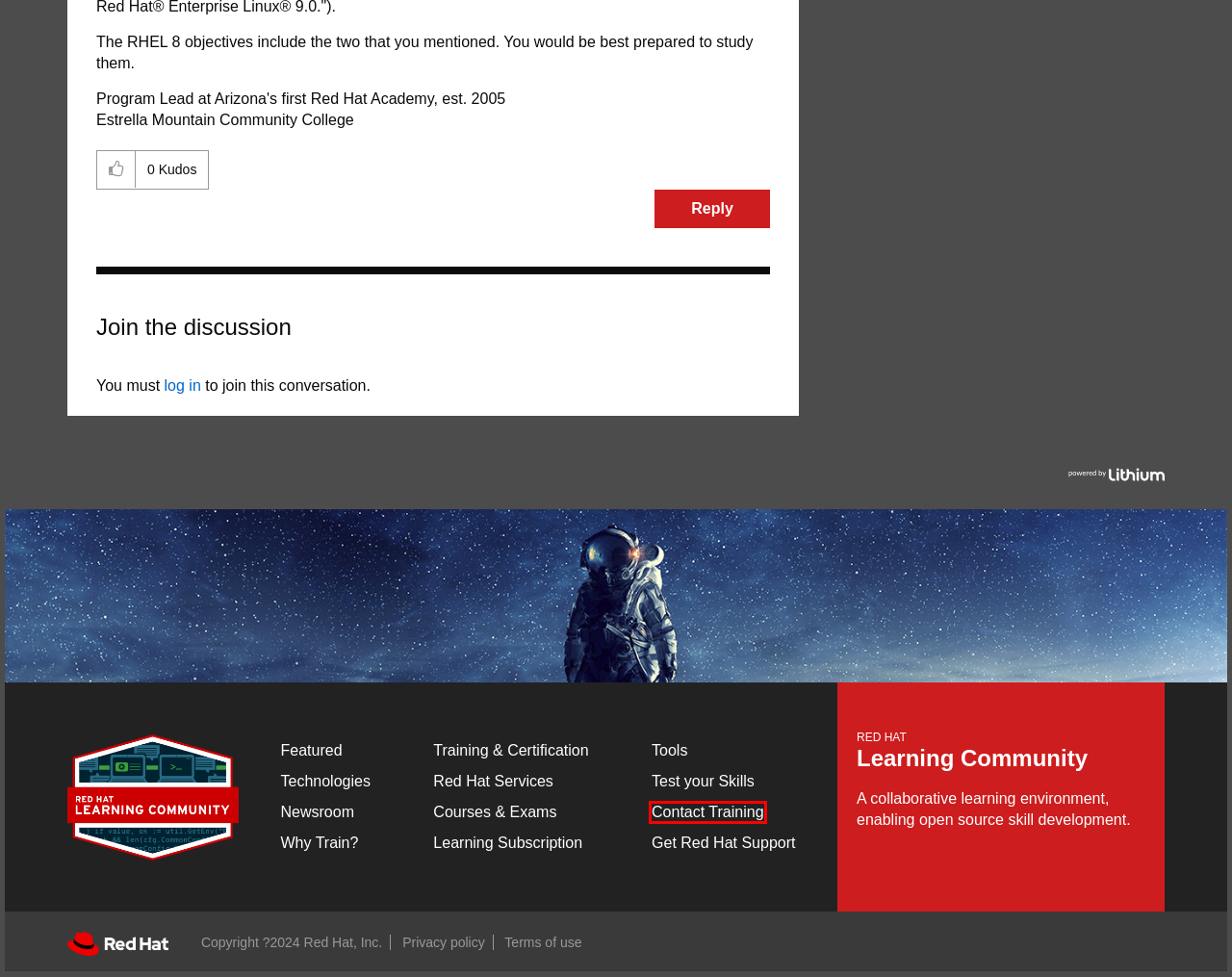You are looking at a screenshot of a webpage with a red bounding box around an element. Determine the best matching webpage description for the new webpage resulting from clicking the element in the red bounding box. Here are the descriptions:
A. News and press releases
B. Red Hat Learning Subscription
C. All courses and exams
D. Training contact us
E. Red Hat Services & Support
F. Red Hat Customer Portal - Access to 24x7 support and knowledge
G. Privacy Statement
H. All Red Hat products

D